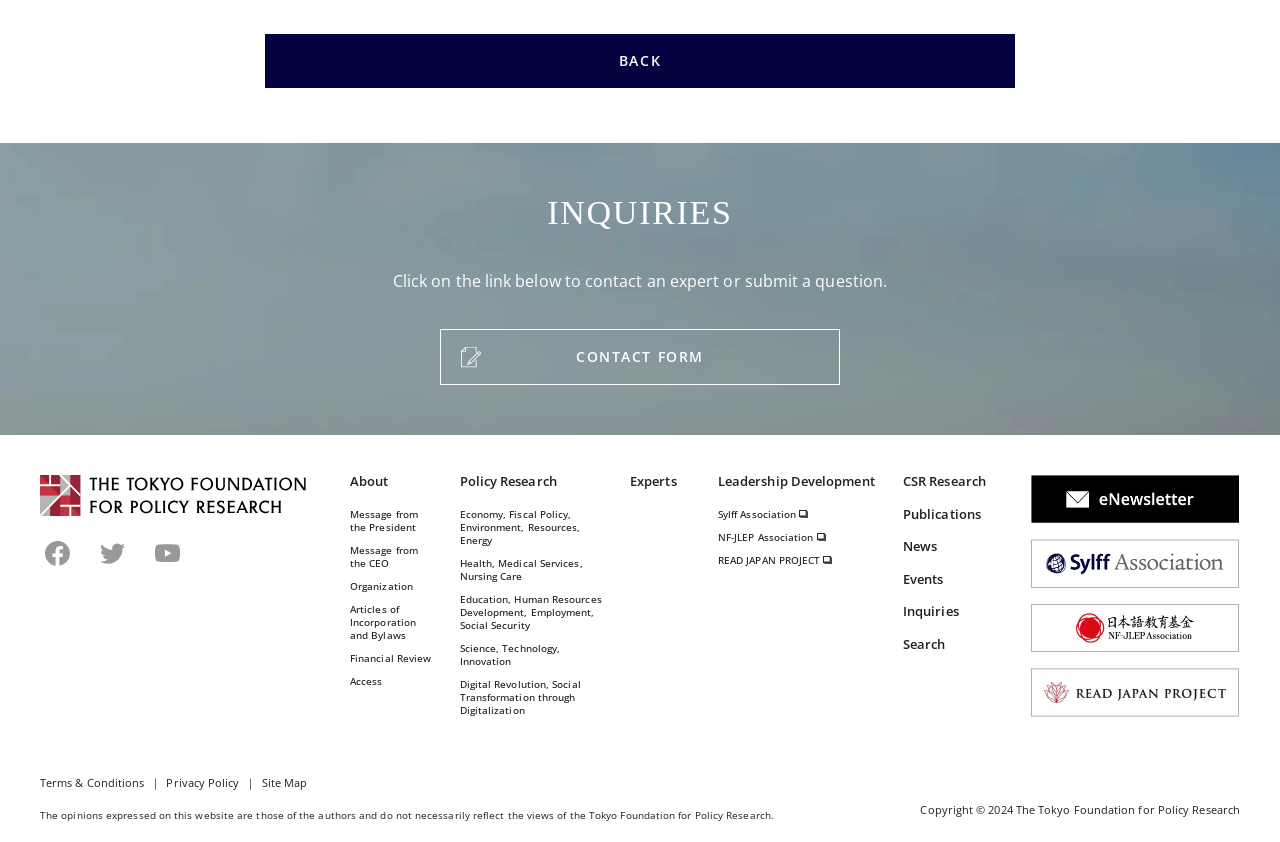Analyze the image and answer the question with as much detail as possible: 
What is the copyright year of the webpage?

The StaticText element at the bottom of the webpage states 'Copyright © 2024 The Tokyo Foundation for Policy Research', indicating that the copyright year is 2024.